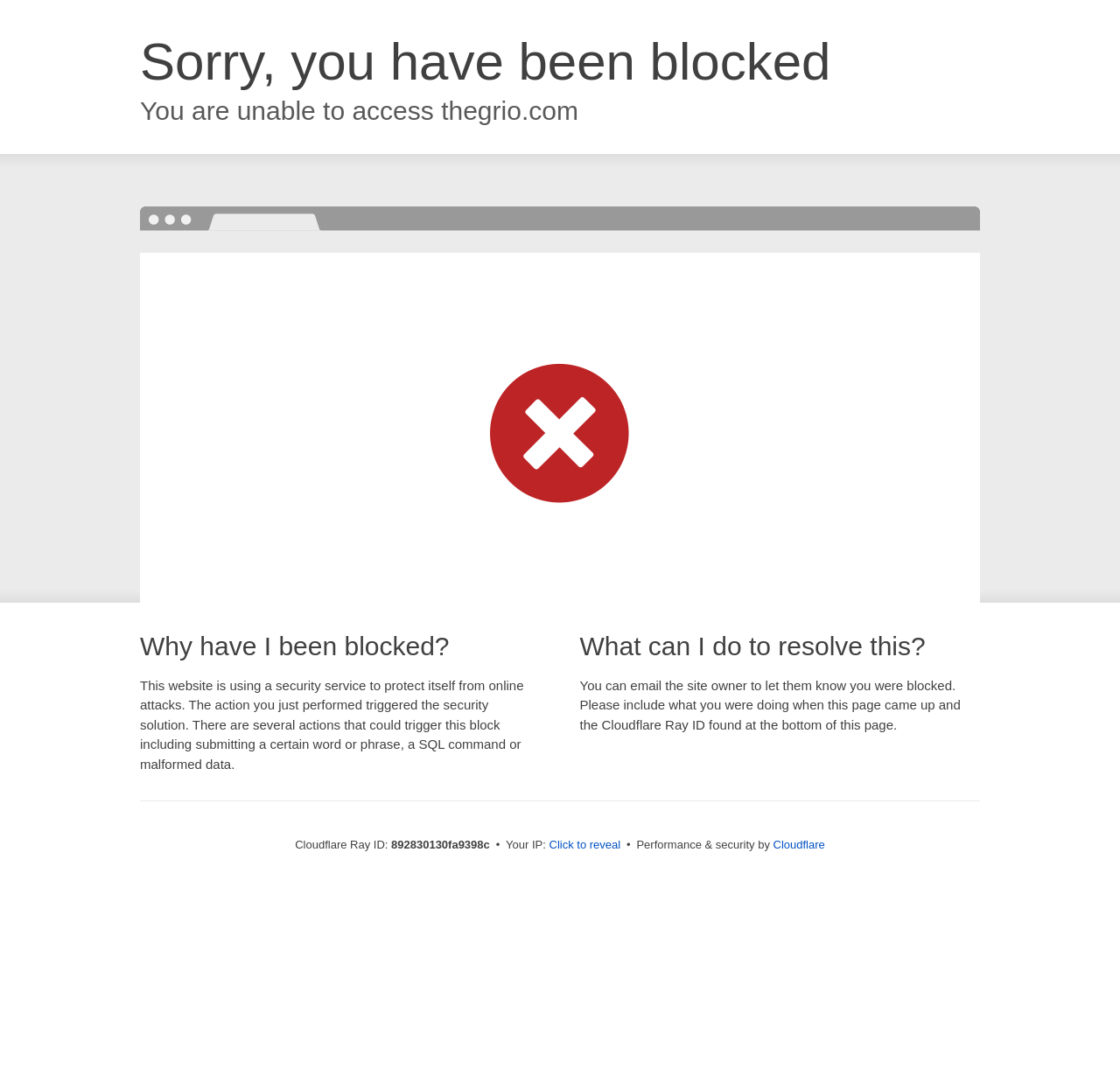What company provides the performance and security for this website?
Please respond to the question with a detailed and thorough explanation.

According to the webpage, the company that provides performance and security for this website is Cloudflare, as indicated by the text 'Performance & security by Cloudflare'.